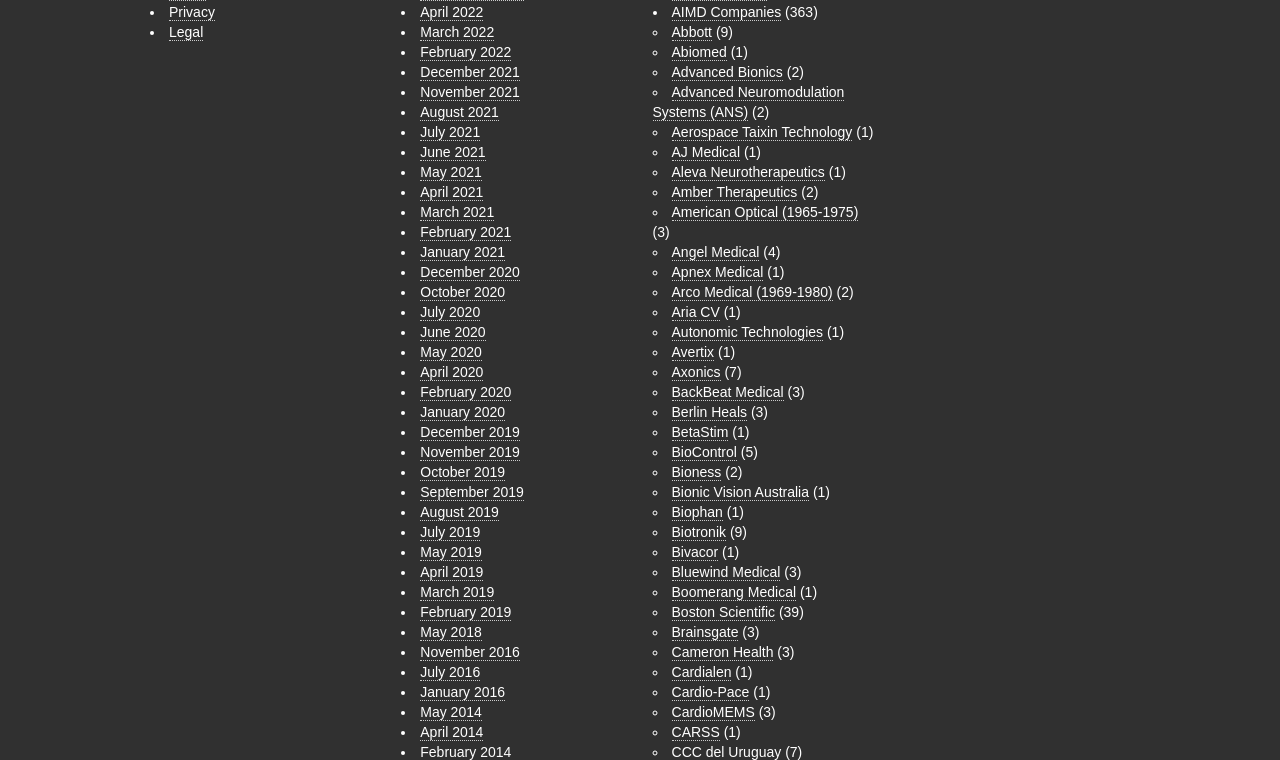Provide a one-word or brief phrase answer to the question:
What are the main categories listed?

Privacy, Legal, Dates